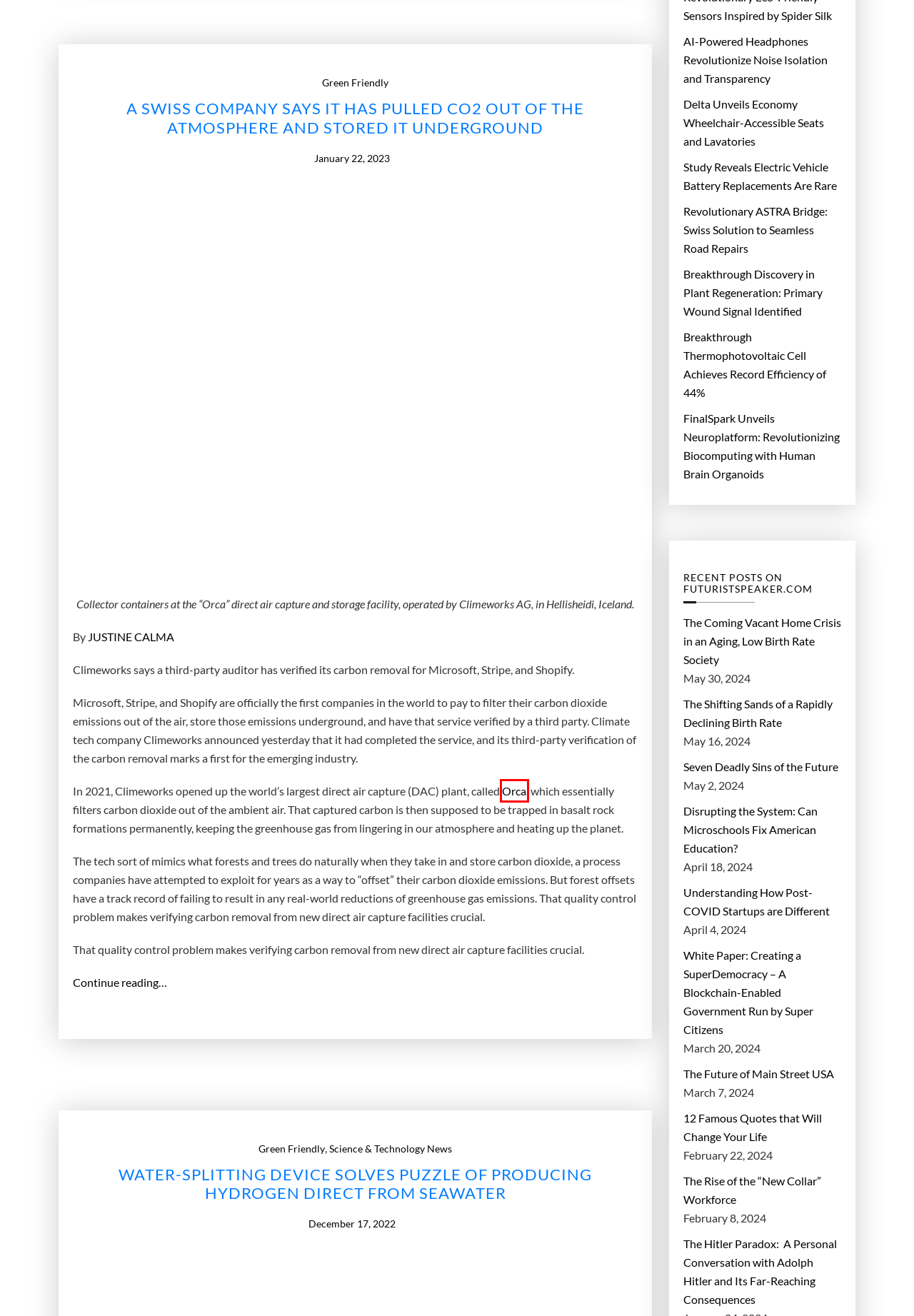Given a webpage screenshot with a UI element marked by a red bounding box, choose the description that best corresponds to the new webpage that will appear after clicking the element. The candidates are:
A. Breakthrough Thermophotovoltaic Cell Achieves Record Efficiency of 44% – Impact Lab
B. A Swiss company says it has pulled CO2 out of the atmosphere and stored it underground – Impact Lab
C. Study Reveals Electric Vehicle Battery Replacements Are Rare – Impact Lab
D. Revolutionary ASTRA Bridge: Swiss Solution to Seamless Road Repairs – Impact Lab
E. How the largest direct air capture plant will suck CO2 out of the atmosphere - The Verge
F. The Hitler Paradox:  A Personal Conversation with Adolph Hitler and Its Far-Reaching Consequences
G. Breakthrough Discovery in Plant Regeneration: Primary Wound Signal Identified – Impact Lab
H. Delta Unveils Economy Wheelchair-Accessible Seats and Lavatories – Impact Lab

E